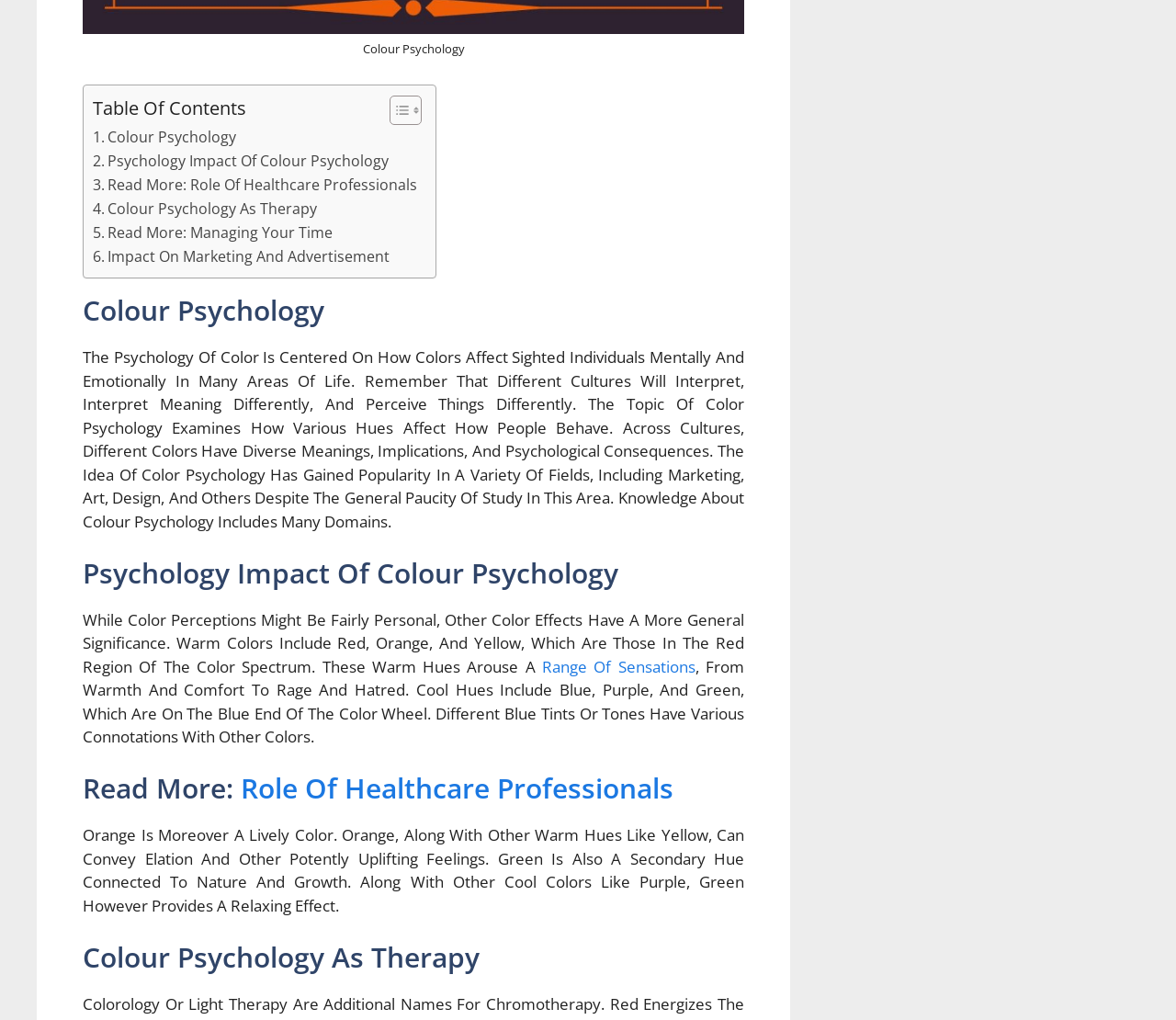Identify the bounding box coordinates for the region of the element that should be clicked to carry out the instruction: "Learn about Psychology Impact Of Colour Psychology". The bounding box coordinates should be four float numbers between 0 and 1, i.e., [left, top, right, bottom].

[0.079, 0.147, 0.331, 0.17]